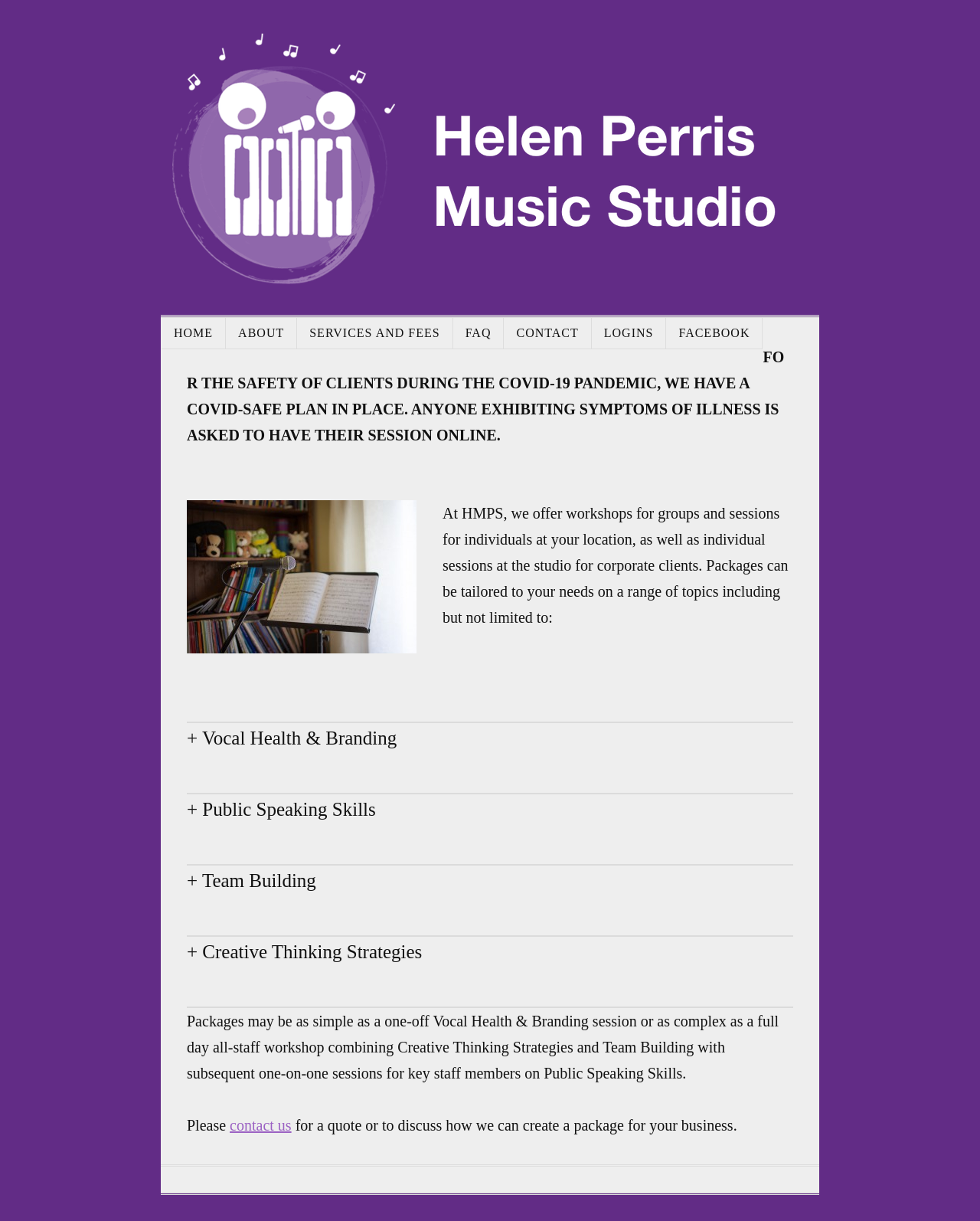Using floating point numbers between 0 and 1, provide the bounding box coordinates in the format (top-left x, top-left y, bottom-right x, bottom-right y). Locate the UI element described here: parent_node: HOME

None